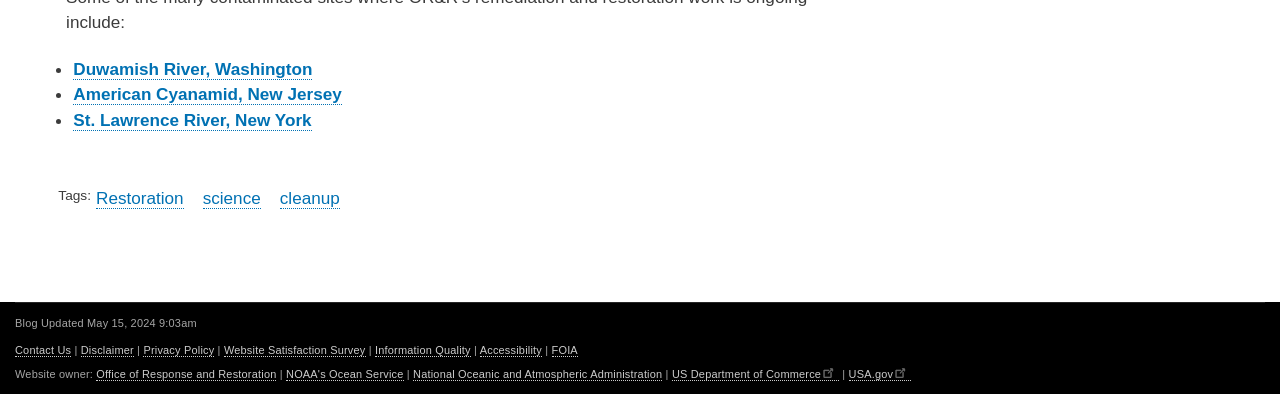What type of location is mentioned most frequently on this webpage?
Please look at the screenshot and answer in one word or a short phrase.

States